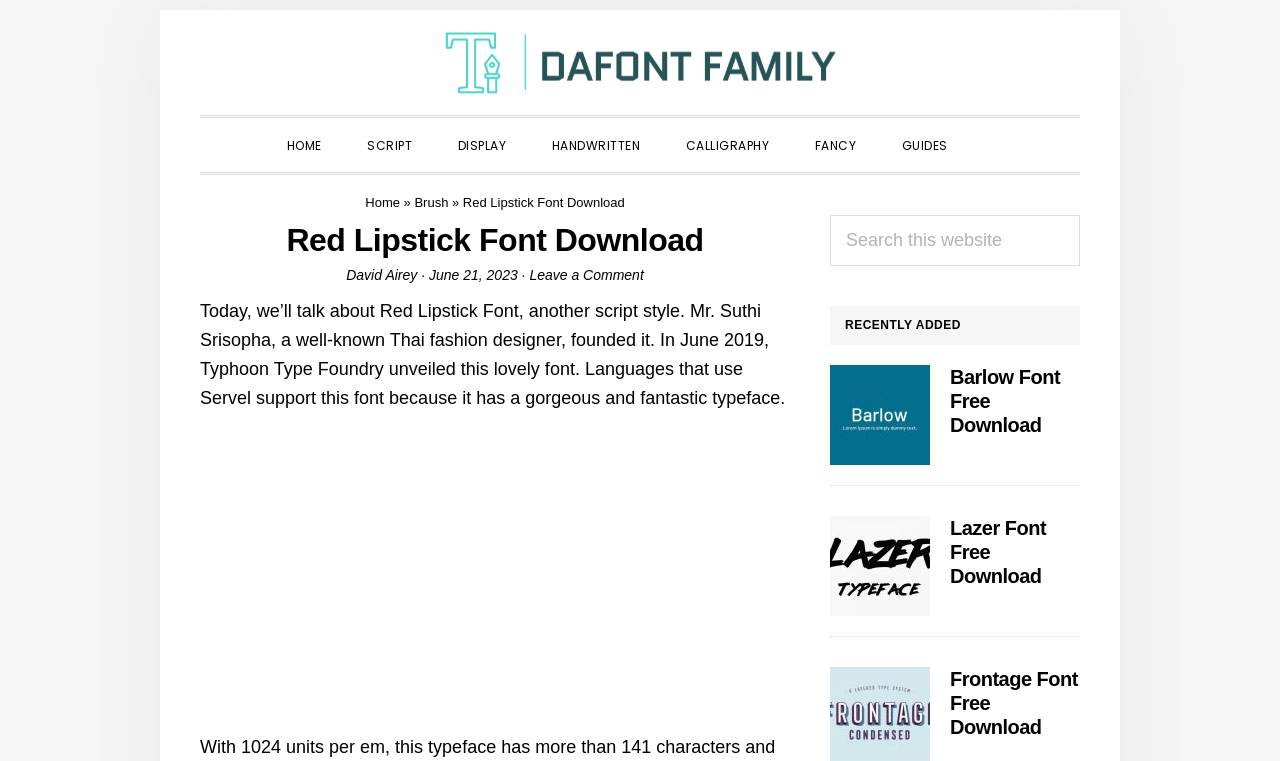How many recently added fonts are listed?
Refer to the image and provide a one-word or short phrase answer.

3